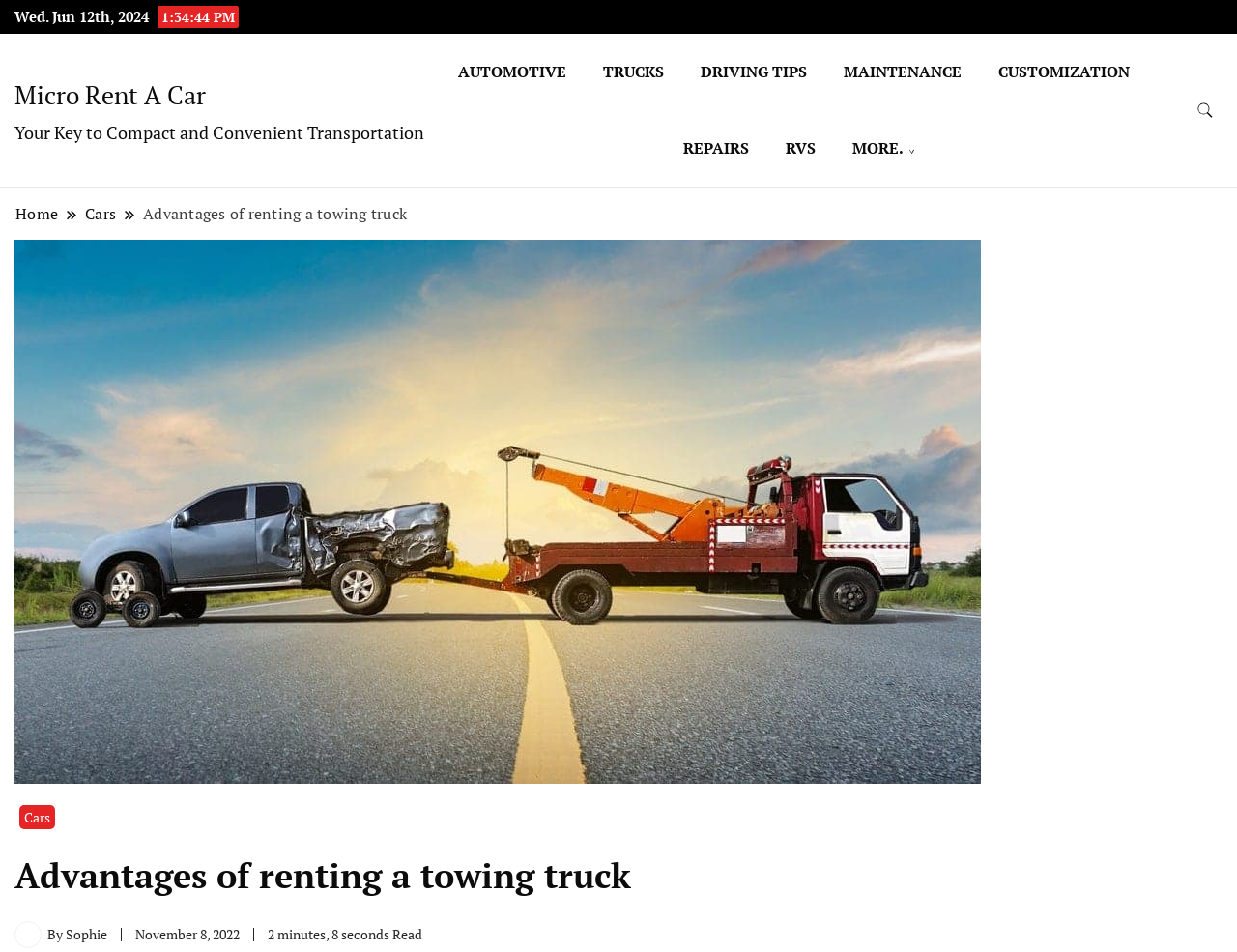Give a one-word or one-phrase response to the question:
What is the category of the article?

Cars